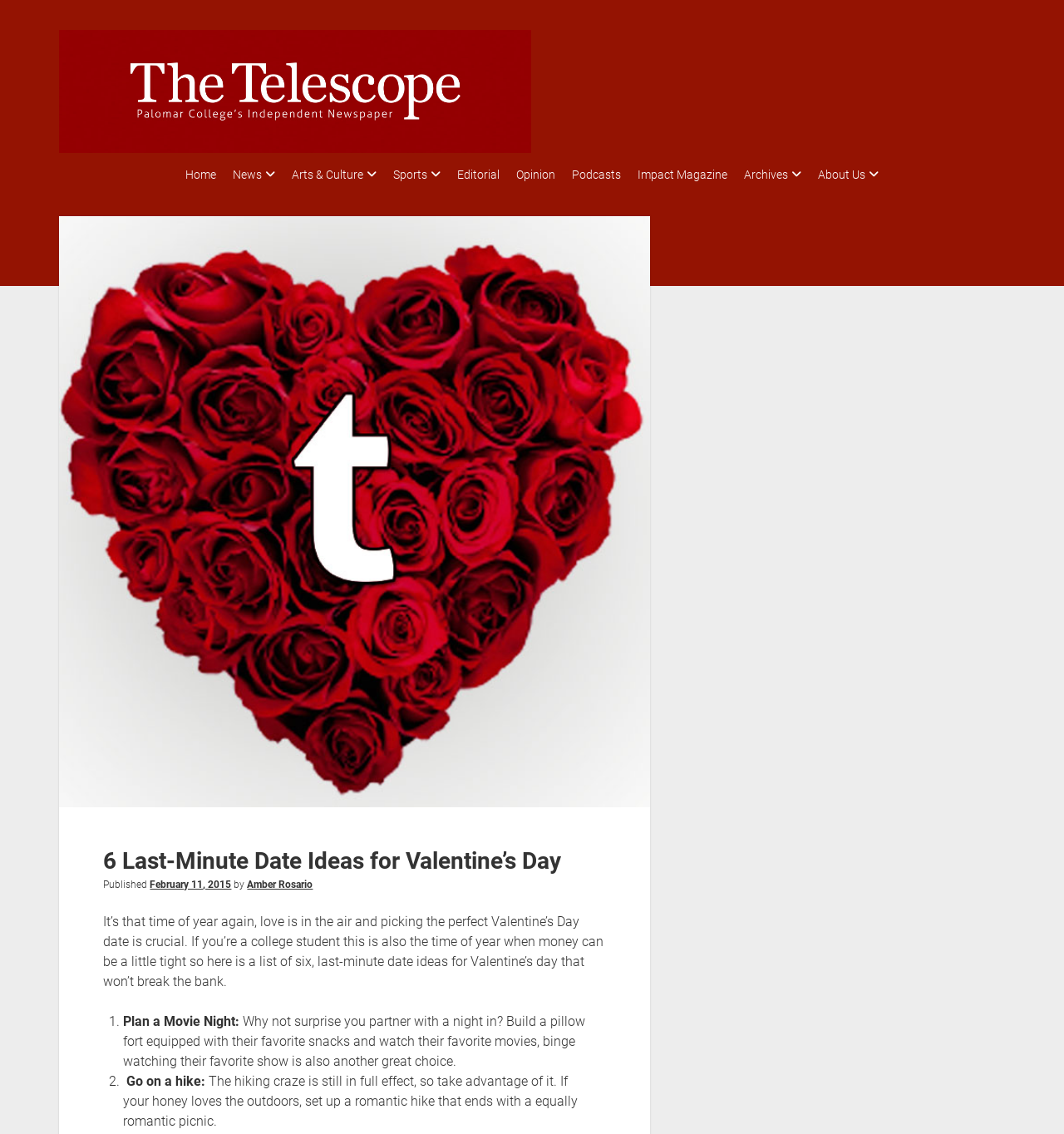Please pinpoint the bounding box coordinates for the region I should click to adhere to this instruction: "Check the publication date of the article".

[0.141, 0.77, 0.218, 0.781]